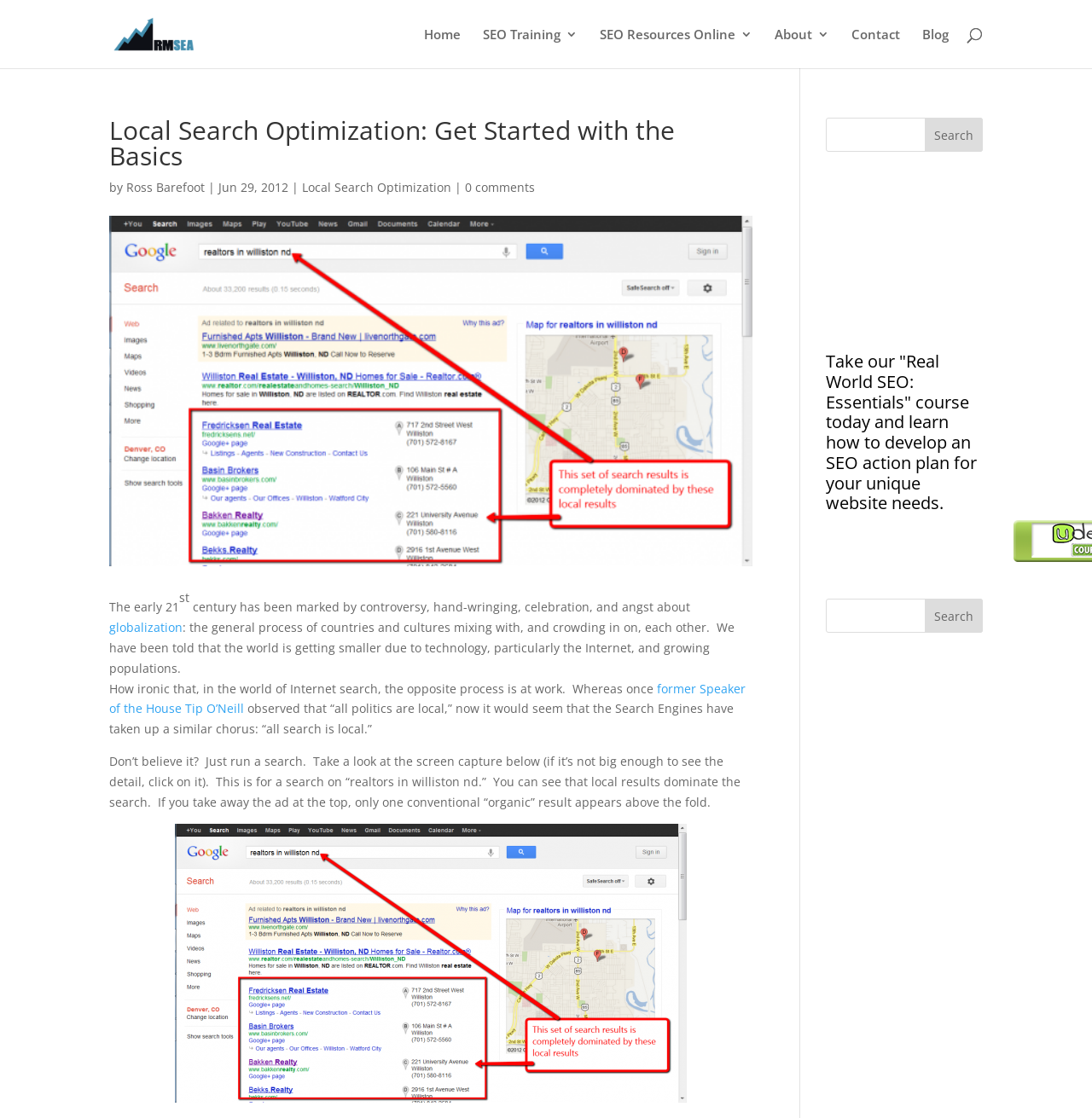Please determine the bounding box coordinates of the element's region to click in order to carry out the following instruction: "Click on the 'Local Search Optimization' link". The coordinates should be four float numbers between 0 and 1, i.e., [left, top, right, bottom].

[0.277, 0.16, 0.413, 0.175]